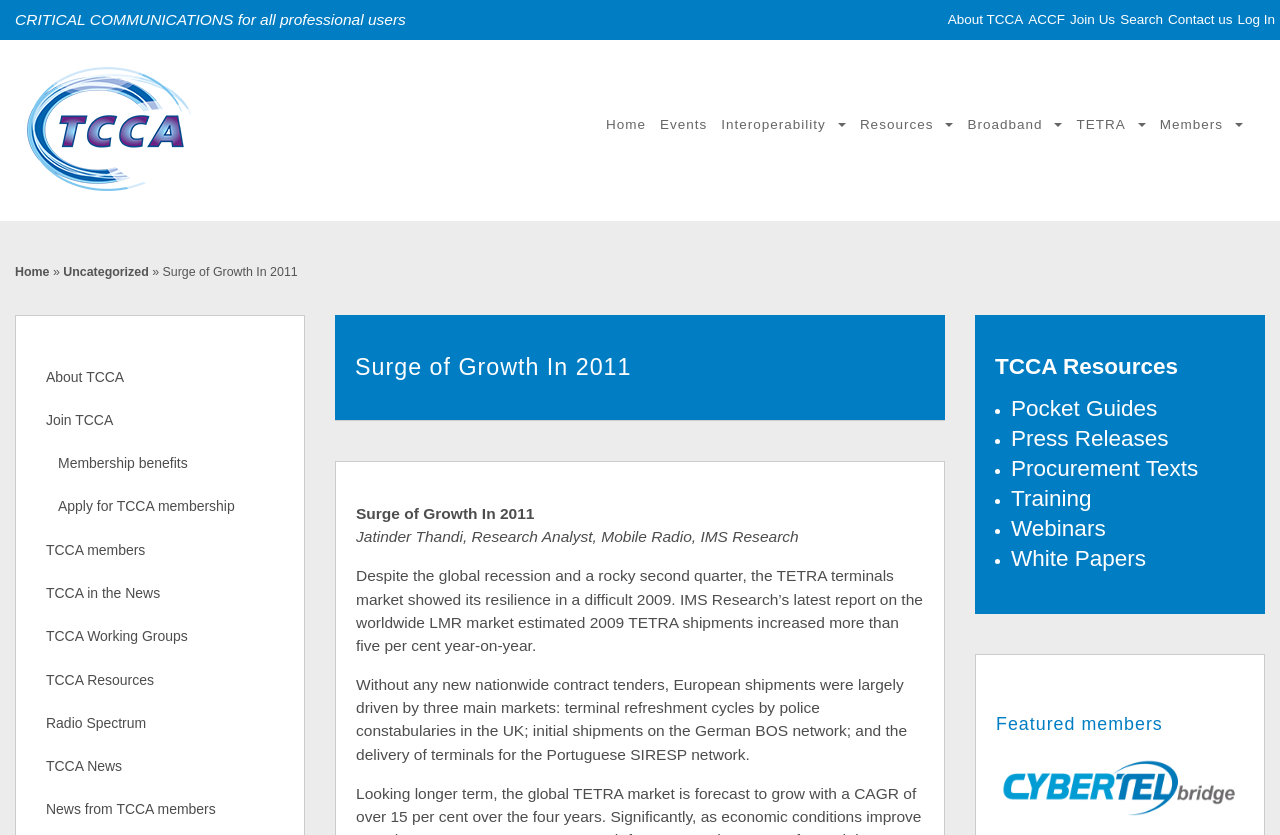Using the provided element description "TCCA Working Groups", determine the bounding box coordinates of the UI element.

[0.028, 0.737, 0.222, 0.789]